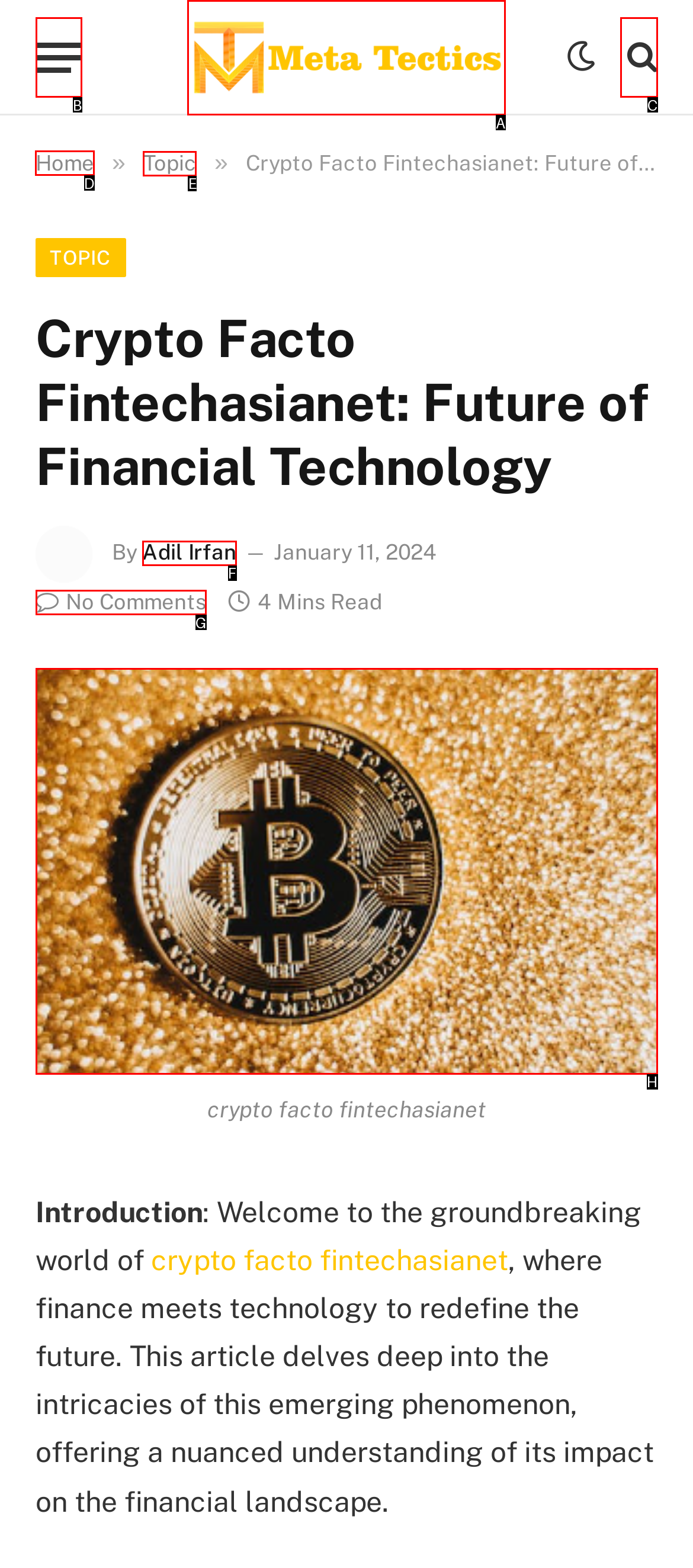Identify the correct UI element to click to achieve the task: Go to the Home page.
Answer with the letter of the appropriate option from the choices given.

D